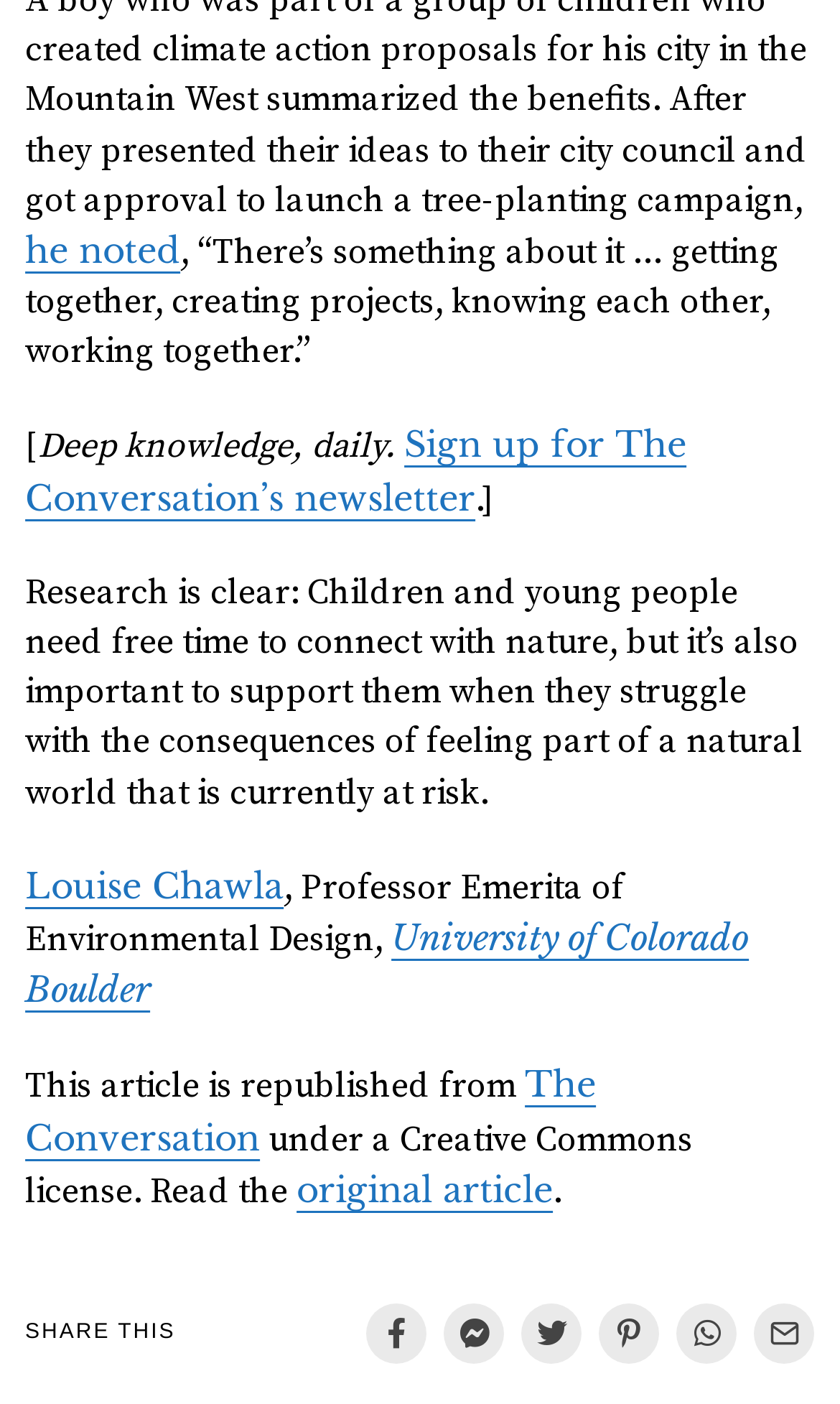What is the affiliation of Louise Chawla?
Using the image as a reference, answer with just one word or a short phrase.

University of Colorado Boulder